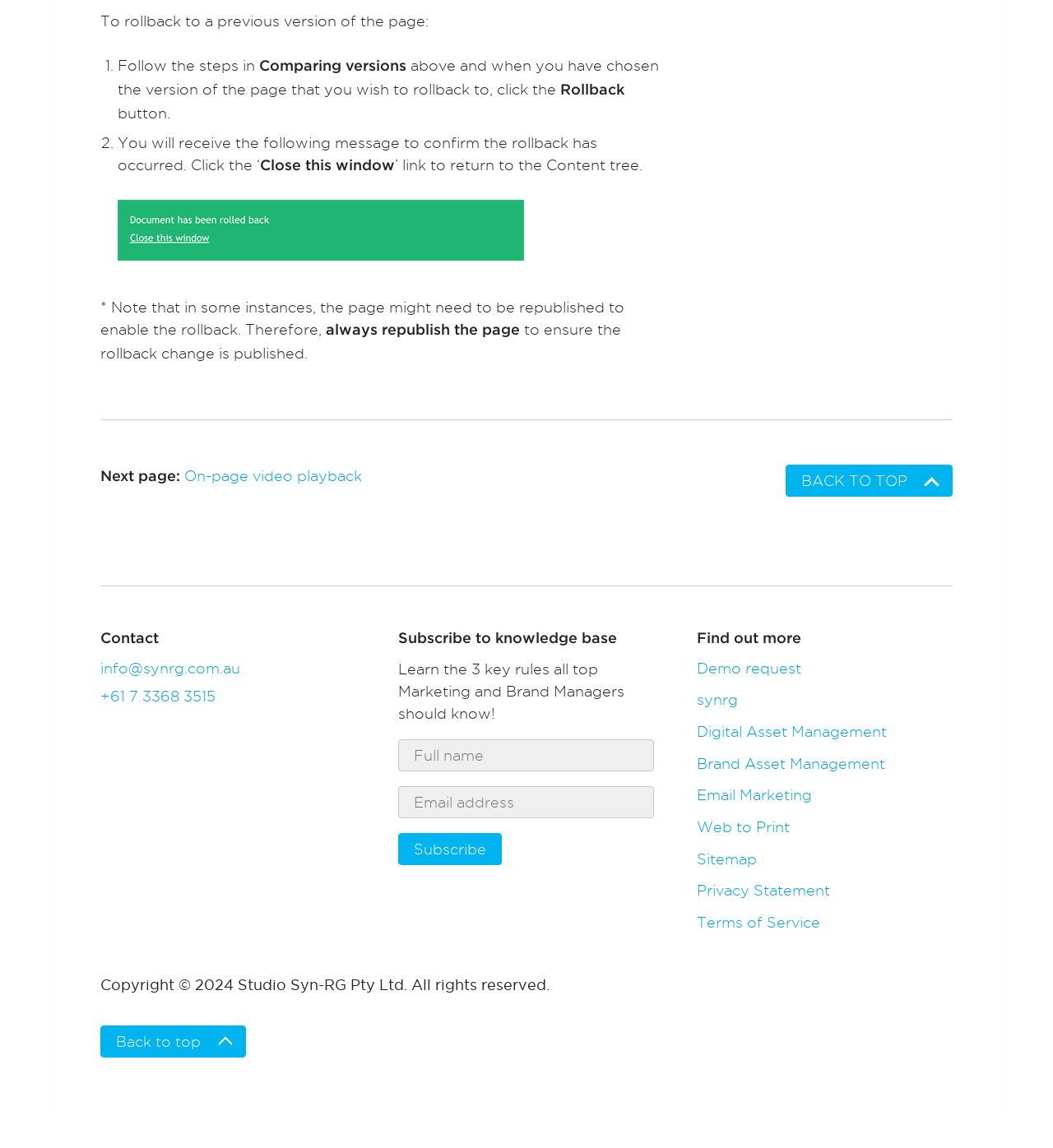Indicate the bounding box coordinates of the element that must be clicked to execute the instruction: "Click the 'Rollback' button". The coordinates should be given as four float numbers between 0 and 1, i.e., [left, top, right, bottom].

[0.532, 0.072, 0.593, 0.085]